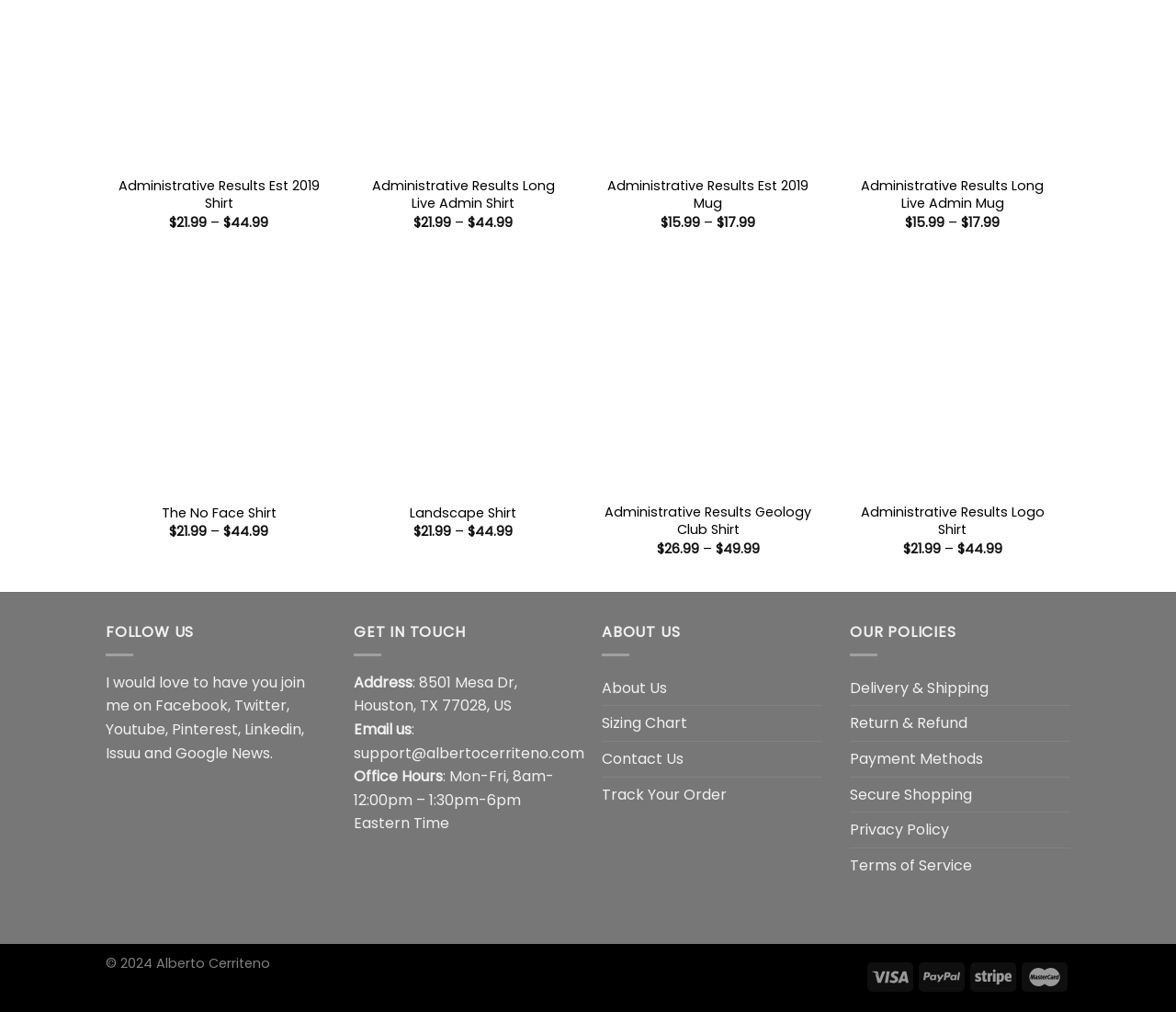Please identify the bounding box coordinates of the area I need to click to accomplish the following instruction: "Follow on Facebook".

[0.132, 0.687, 0.194, 0.708]